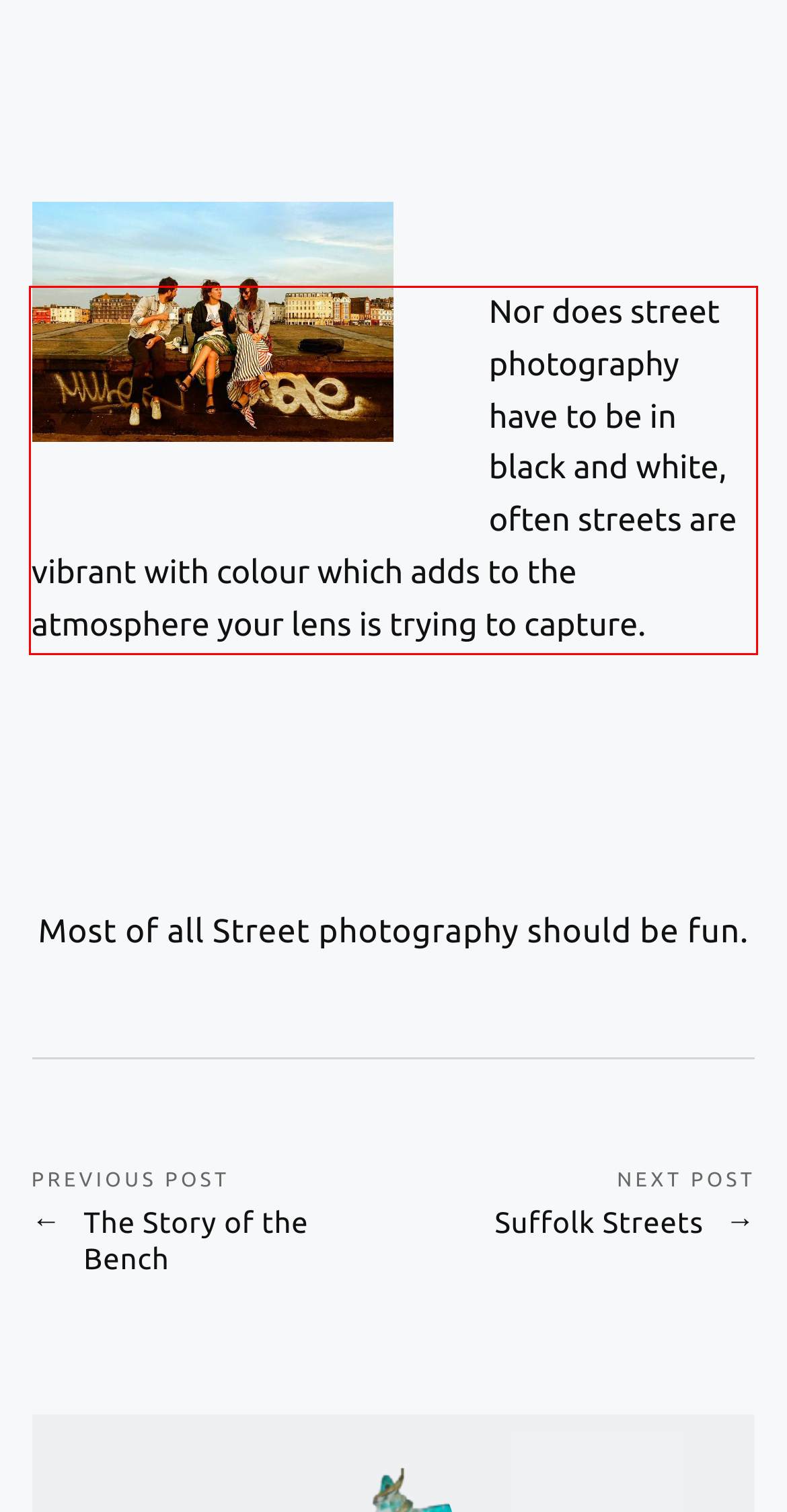Analyze the screenshot of a webpage where a red rectangle is bounding a UI element. Extract and generate the text content within this red bounding box.

Nor does street photography have to be in black and white, often streets are vibrant with colour which adds to the atmosphere your lens is trying to capture.